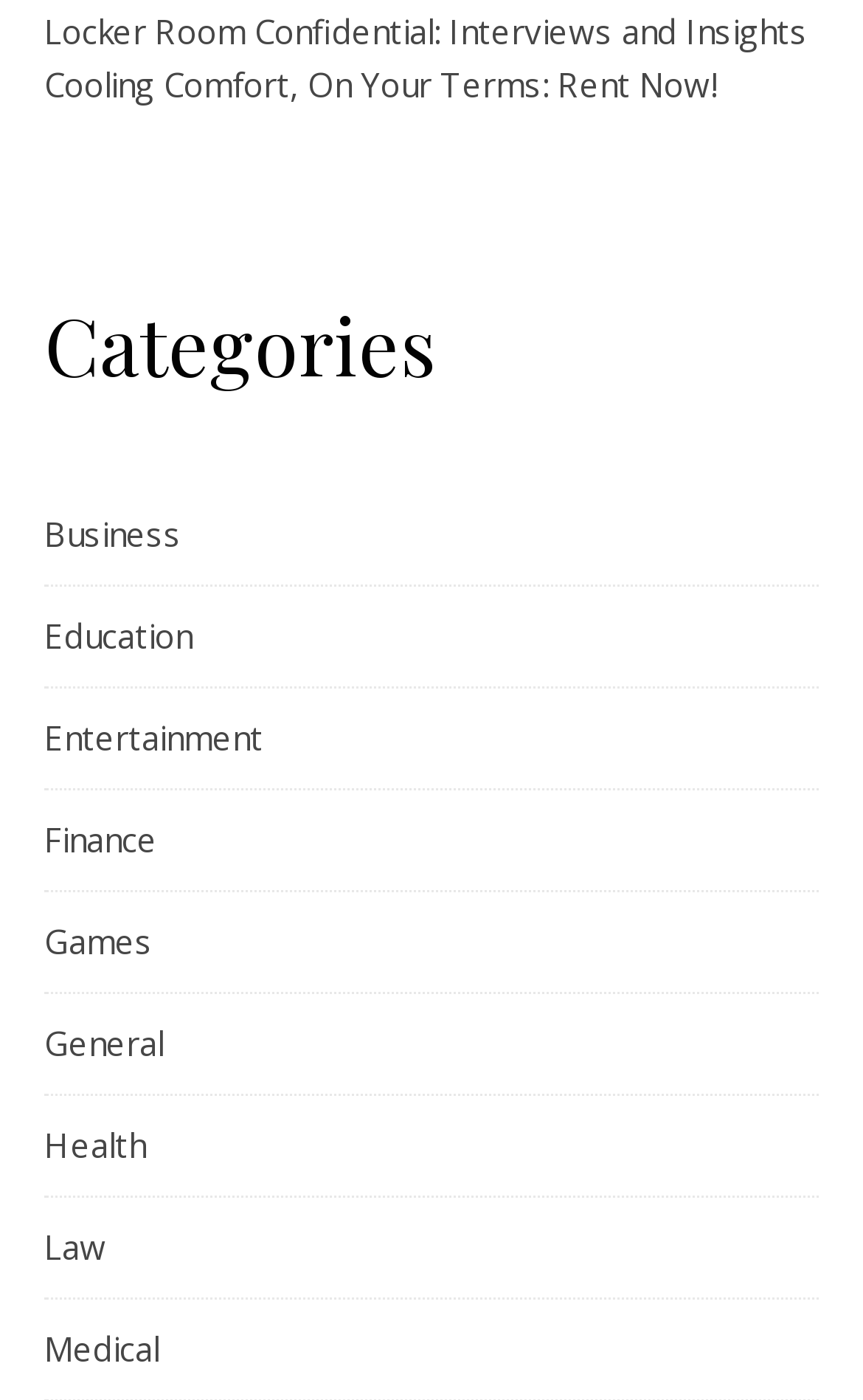Find the bounding box coordinates for the area that must be clicked to perform this action: "Browse Health related topics".

[0.051, 0.783, 0.169, 0.854]